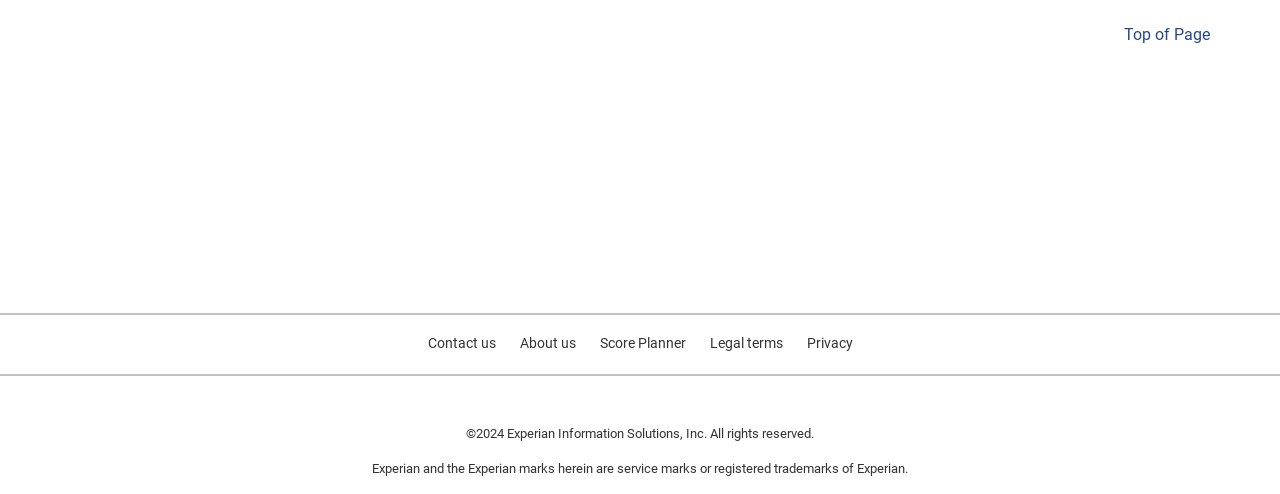Please reply with a single word or brief phrase to the question: 
How many links are available in the footer section?

6